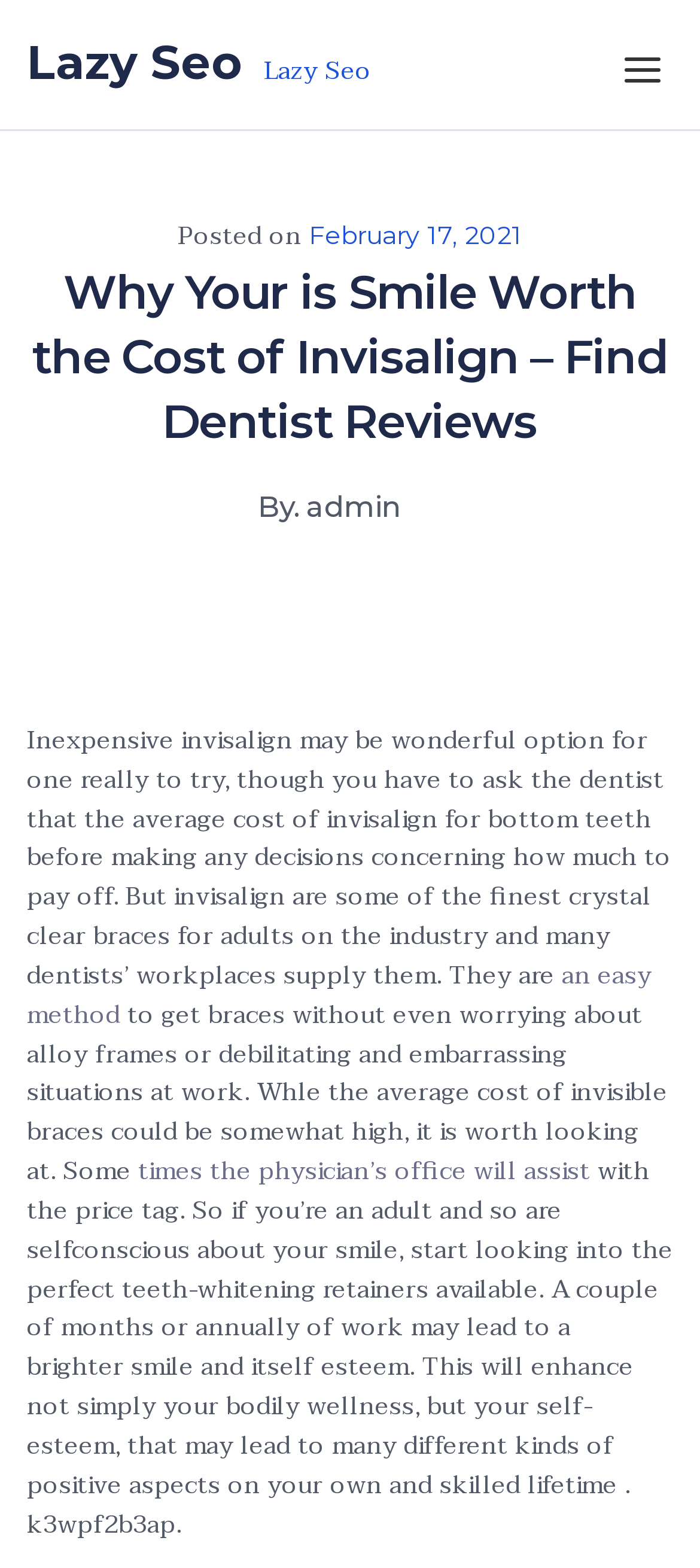Give a one-word or short phrase answer to the question: 
What is the topic of the article?

Invisalign